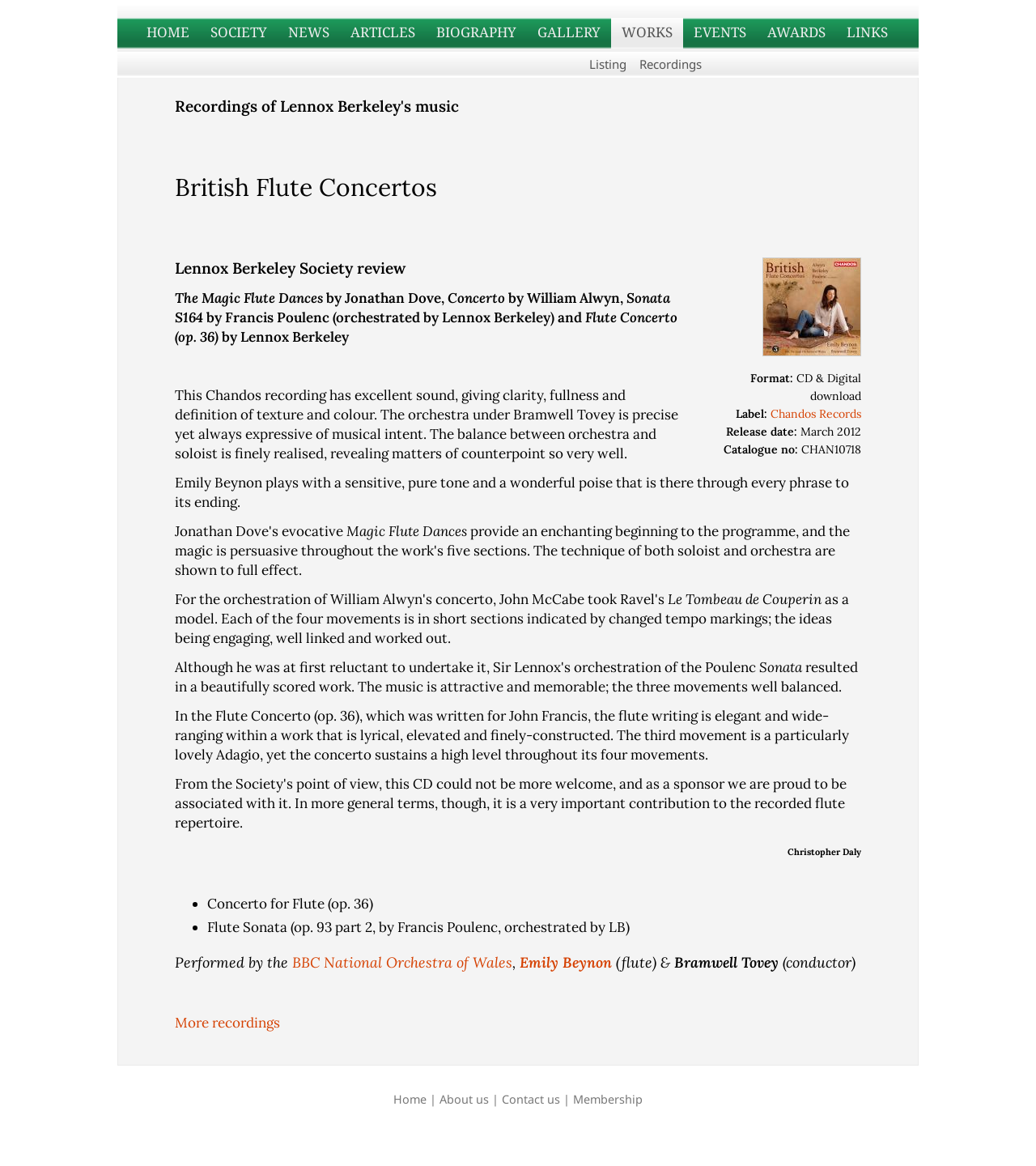Please answer the following question using a single word or phrase: 
What is the album title?

British Flute Concertos